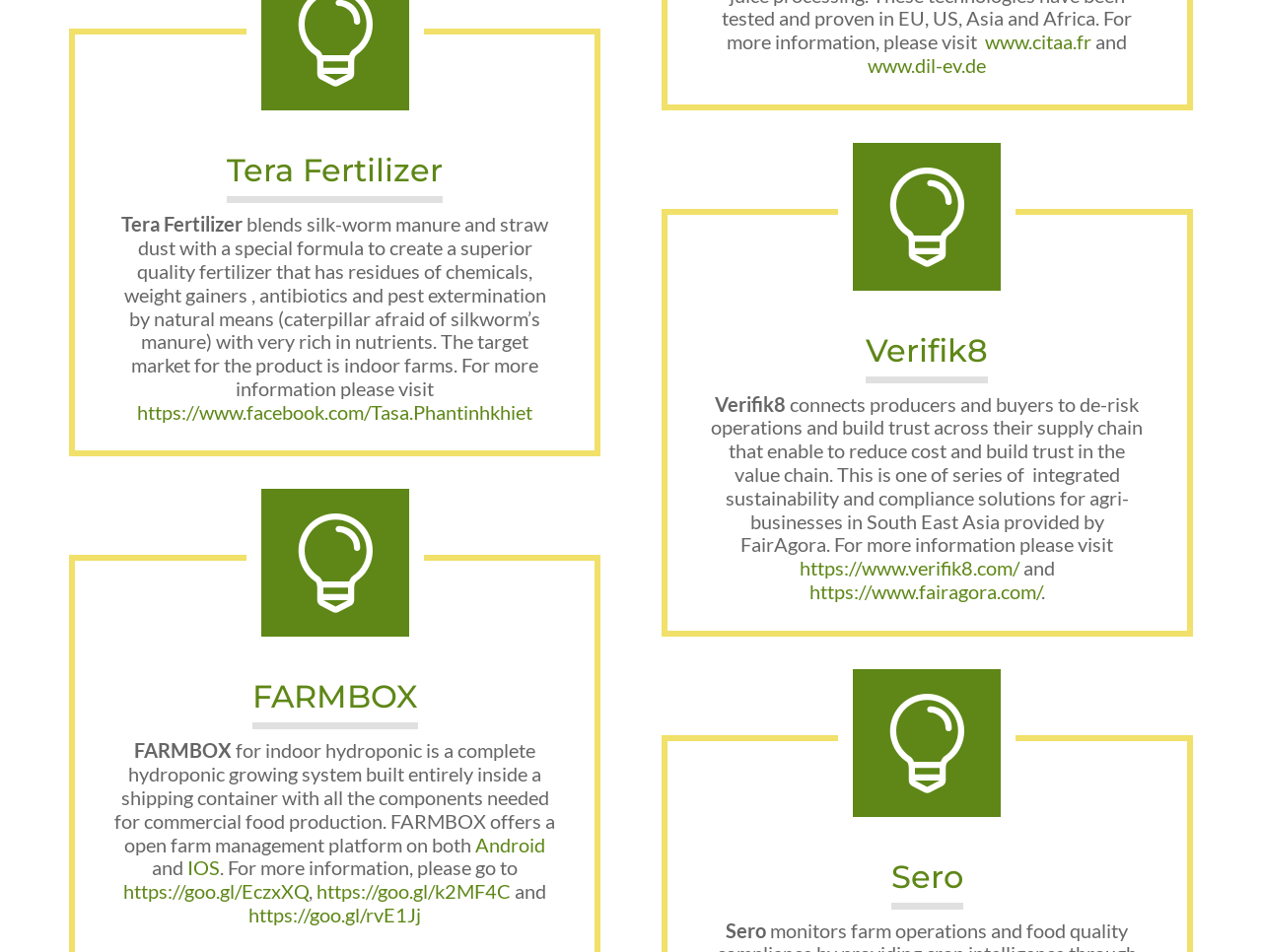Please answer the following question using a single word or phrase: What is FARMBOX?

a complete hydroponic growing system